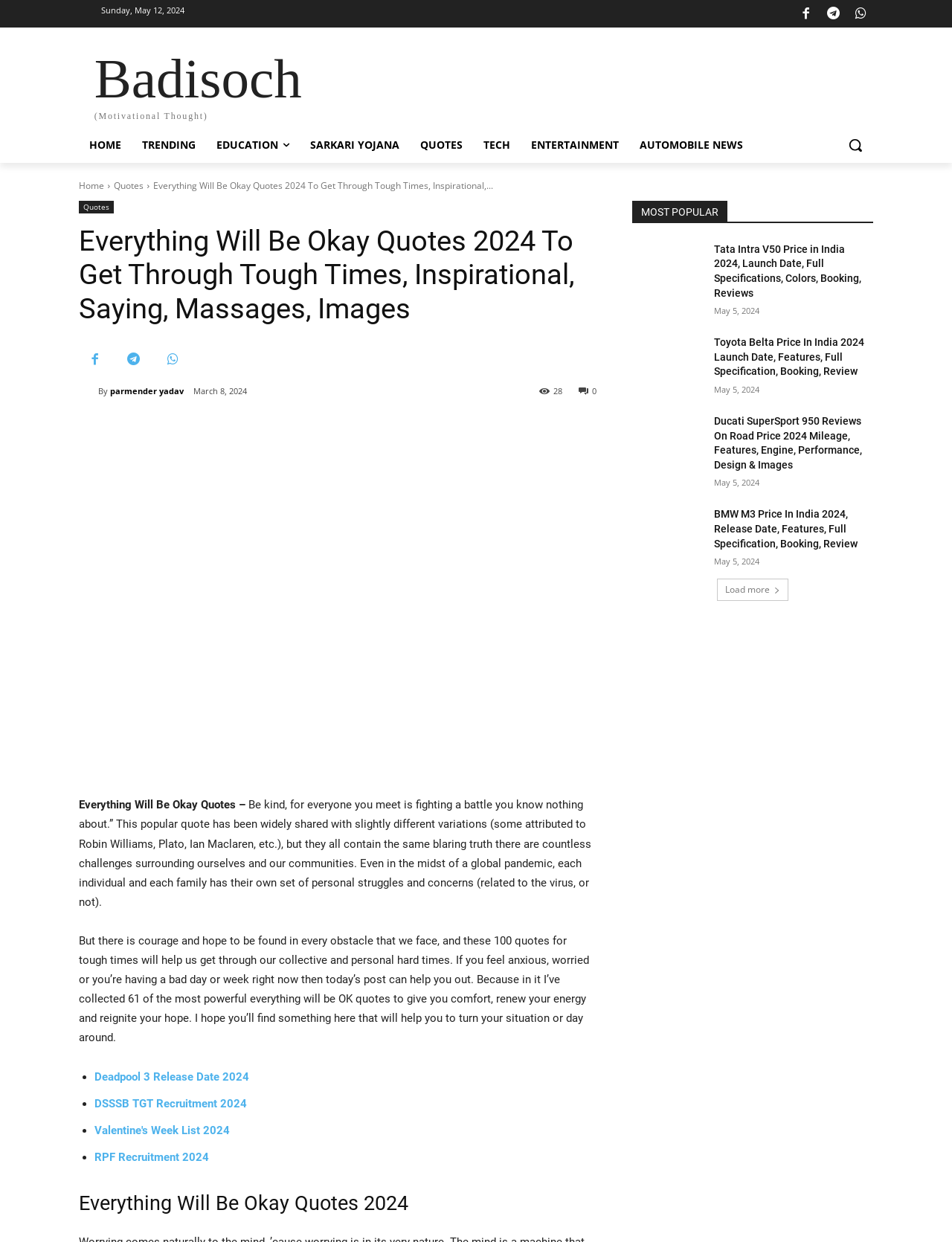Who is the author of the article?
Please provide a detailed and comprehensive answer to the question.

I found the author of the article by looking at the text, which says 'By parmender yadav'. This indicates that the author of the article is Parmender Yadav.